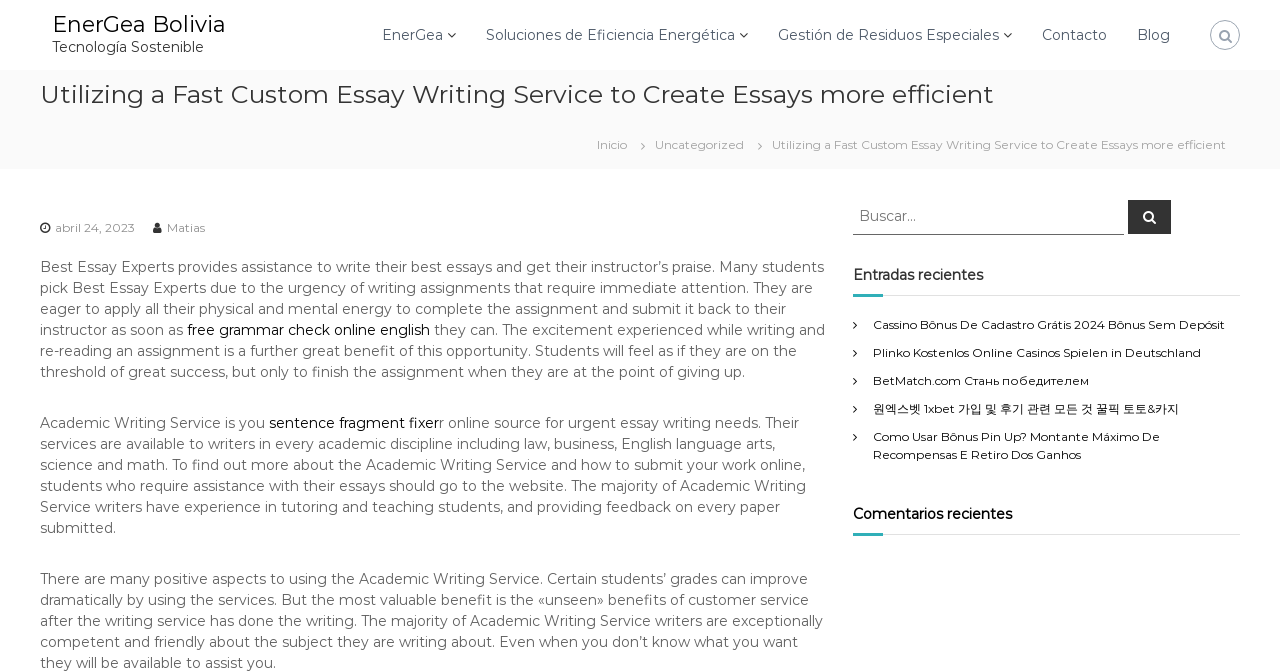Identify the bounding box coordinates of the clickable region required to complete the instruction: "Click the 'HOME' link". The coordinates should be given as four float numbers within the range of 0 and 1, i.e., [left, top, right, bottom].

None